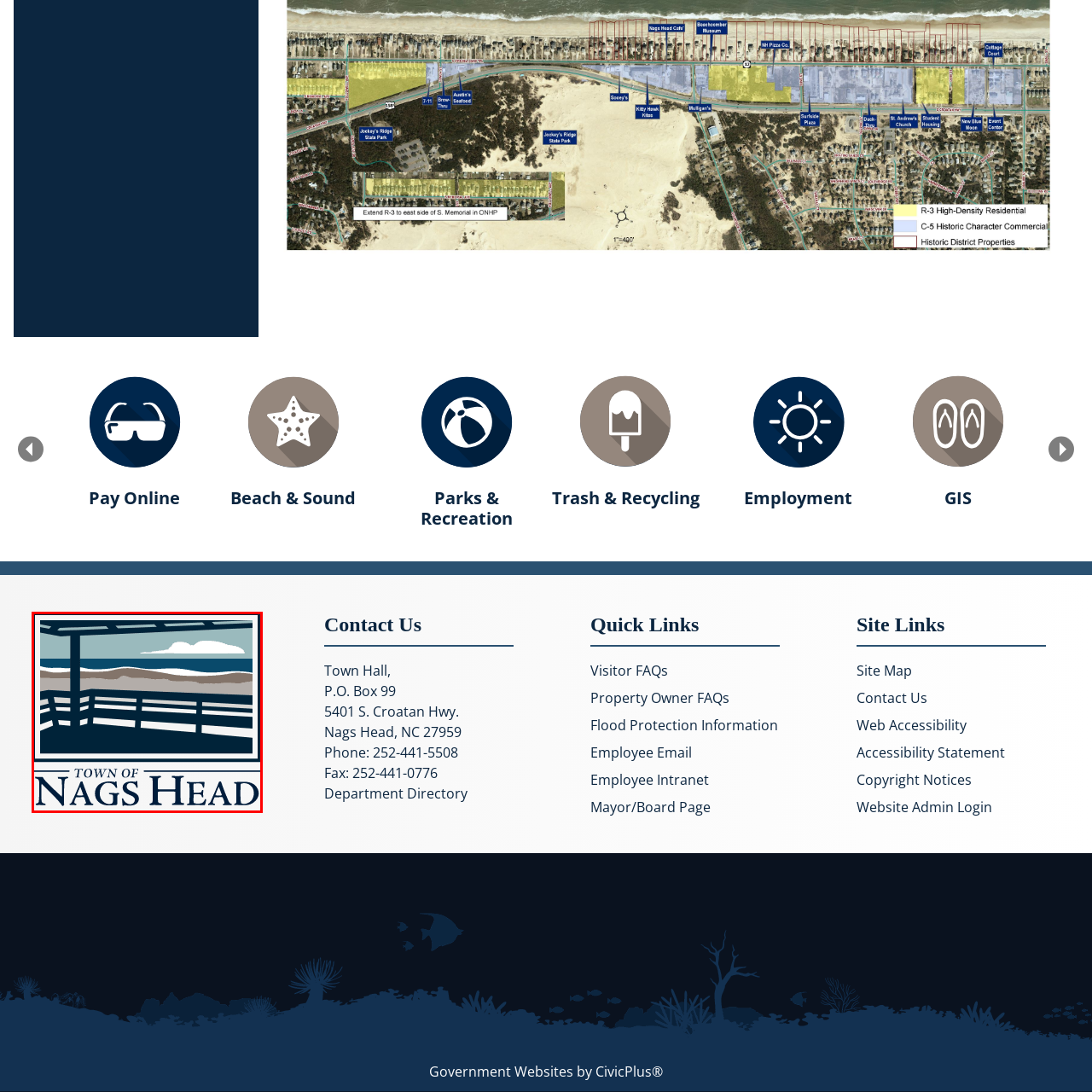Examine the section enclosed by the red box and give a brief answer to the question: What is the dominant color palette of the logo?

Blue, grey, and beige